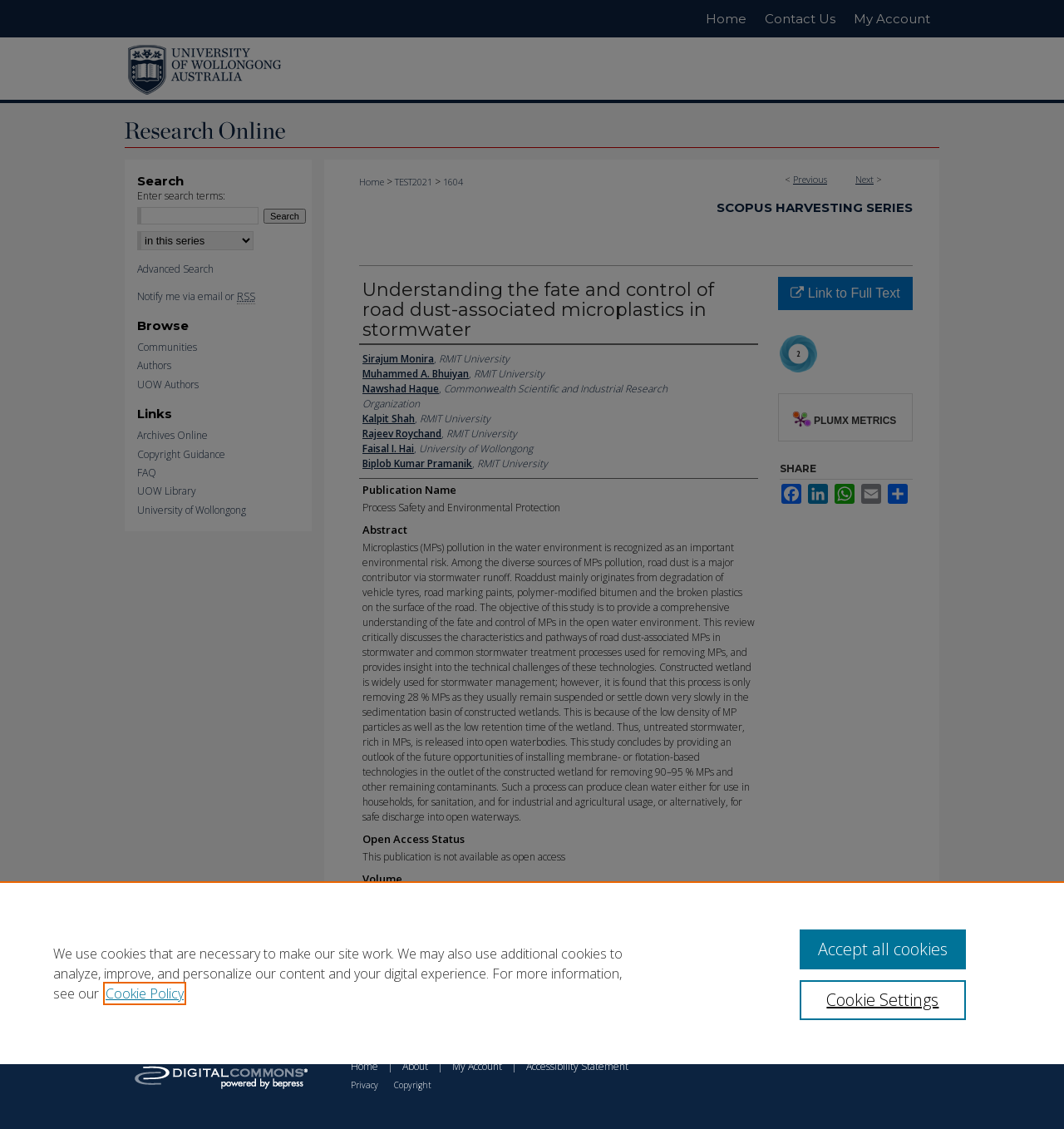Refer to the image and provide an in-depth answer to the question: 
What is the name of the publication?

I found the answer by looking at the 'Publication Name' heading and the corresponding text 'Process Safety and Environmental Protection'.